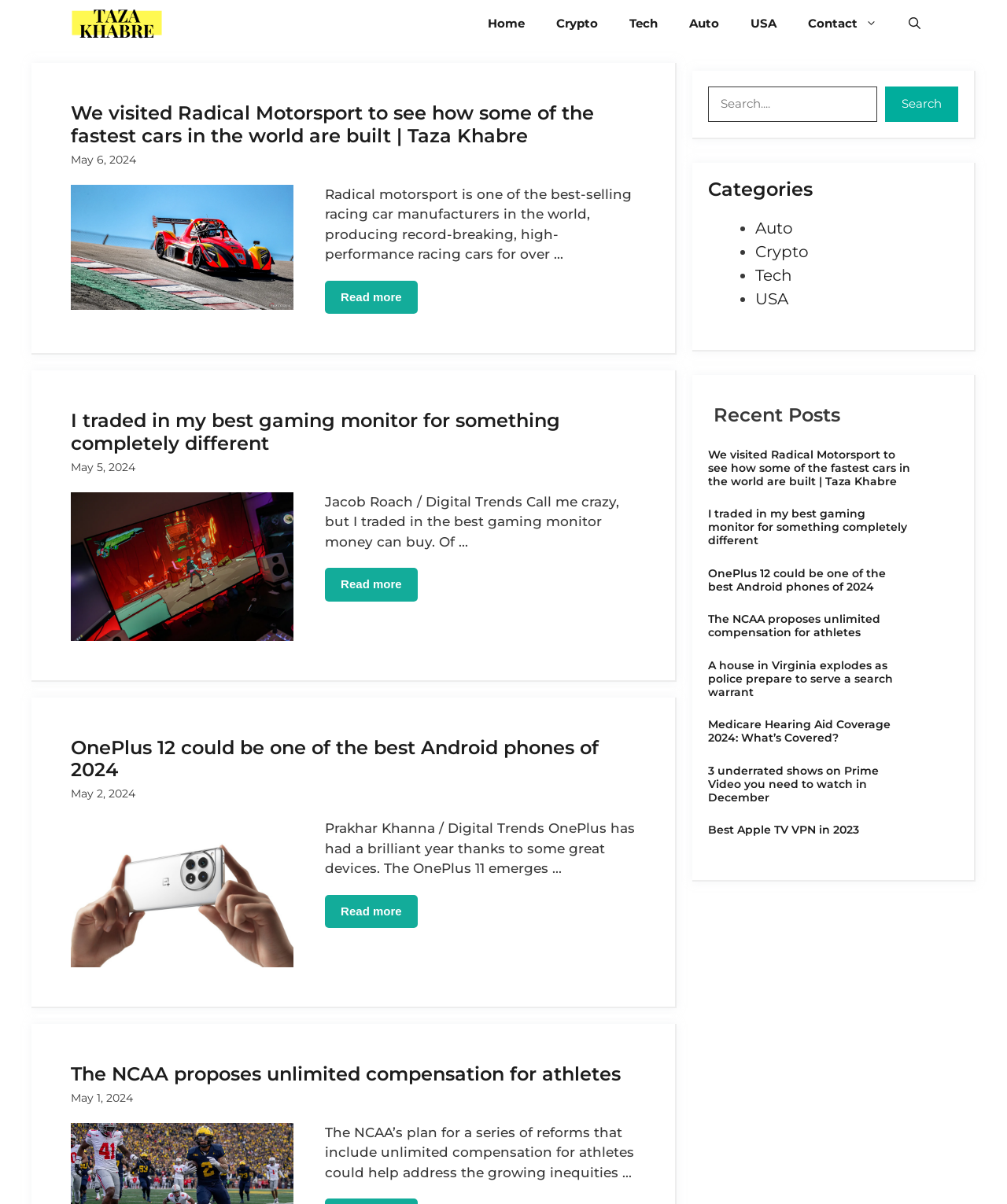Provide a single word or phrase answer to the question: 
What is the name of the website?

Taza Khabre